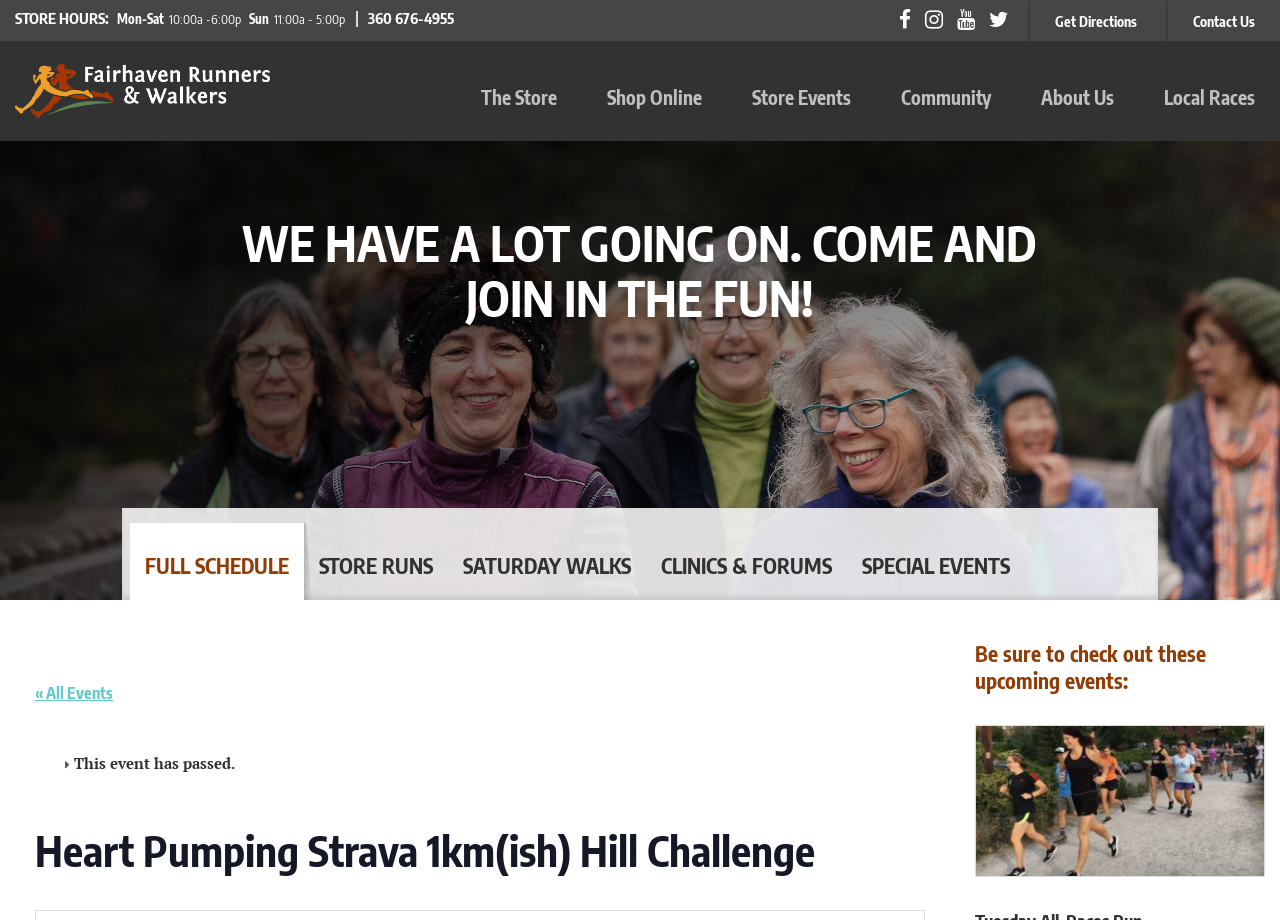Articulate a detailed summary of the webpage's content and design.

The webpage appears to be about Fairhaven Runners & Walkers, a running and walking club based in Bellingham, WA. At the top of the page, there is a section displaying the store hours, with the days of the week listed horizontally and the corresponding hours listed below. To the right of the store hours, there is a phone number and a series of social media links.

Below the store hours, there is a navigation menu with links to different sections of the website, including "The Store", "Shop Online", "Store Events", "Community", "About Us", and "Local Races". 

The main content of the page is focused on upcoming events, with a heading that reads "WE HAVE A LOT GOING ON. COME AND JOIN IN THE FUN!". There are several links to different events, including "FULL SCHEDULE", "STORE RUNS", "SATURDAY WALKS", "CLINICS & FORUMS", and "SPECIAL EVENTS". 

One specific event is highlighted, the "Heart Pumping Strava 1km(ish) Hill Challenge", which has a description that encourages participants to run, speed hike, or scamper up a steep 1km road or trail section at a good, hard effort. There is also a note that the event has passed. 

Further down the page, there is a section that lists upcoming events, with a heading that reads "Be sure to check out these upcoming events:". The first event listed is a "Tuesday All-Paces Run".